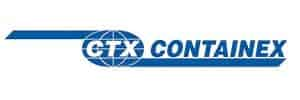Create a vivid and detailed description of the image.

The image features the logo of CTX CONTAINEX, a company recognized for its expertise in providing innovative container solutions. The logo prominently displays the company name in bold, blue letters alongside a globe graphic, symbolizing their global reach and commitment to quality in shipping and storage container services. CTX CONTAINEX specializes in offering a range of customizable options, including refrigerated shipping containers, which are designed to meet various storage and shipping needs efficiently. Their services are aimed at helping businesses improve their logistics by providing reliable, durable, and adaptable container solutions.